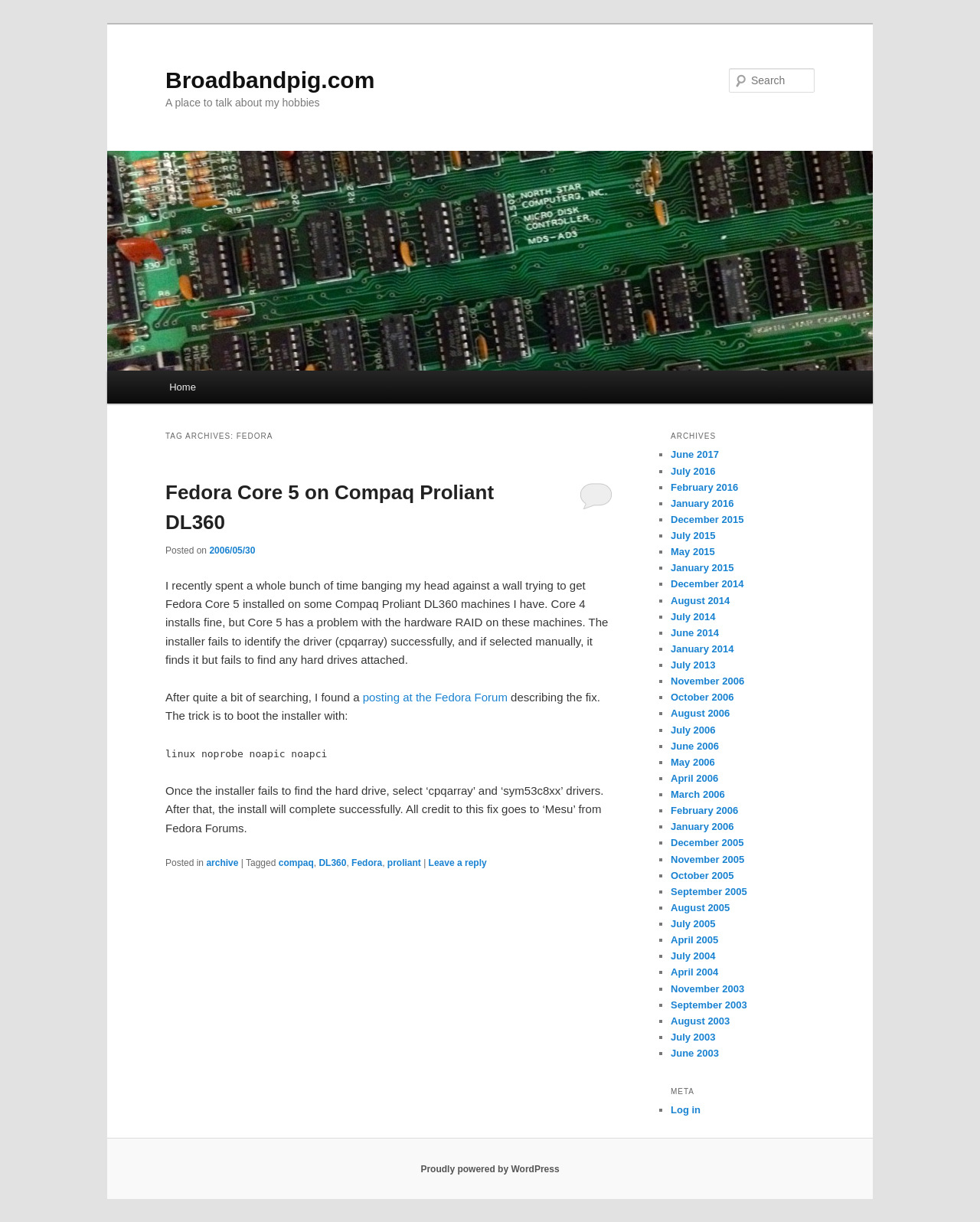Please identify the bounding box coordinates of the clickable area that will allow you to execute the instruction: "View archives for June 2017".

[0.684, 0.367, 0.733, 0.377]